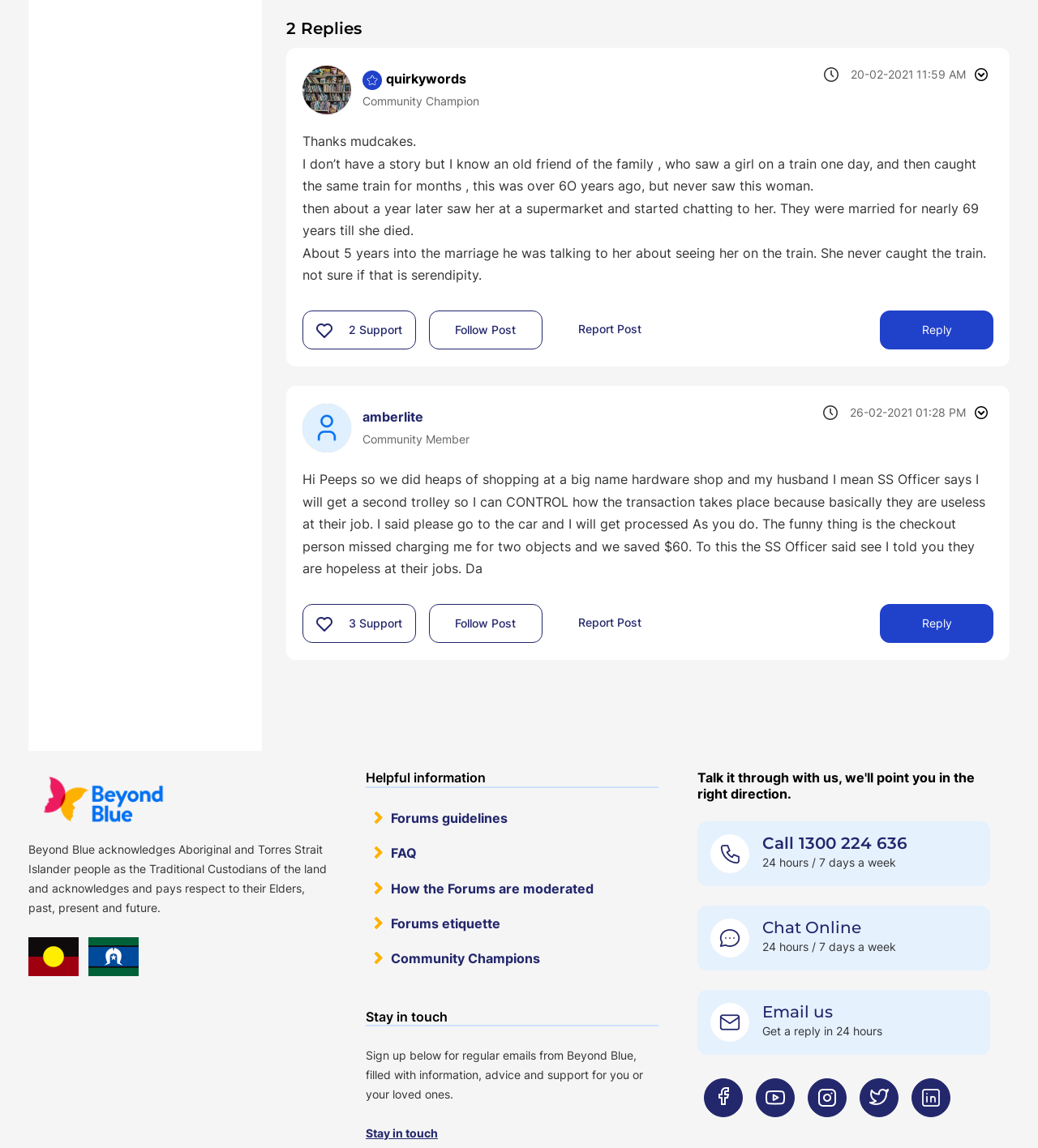Determine the bounding box coordinates of the section I need to click to execute the following instruction: "Follow Post". Provide the coordinates as four float numbers between 0 and 1, i.e., [left, top, right, bottom].

[0.413, 0.271, 0.522, 0.305]